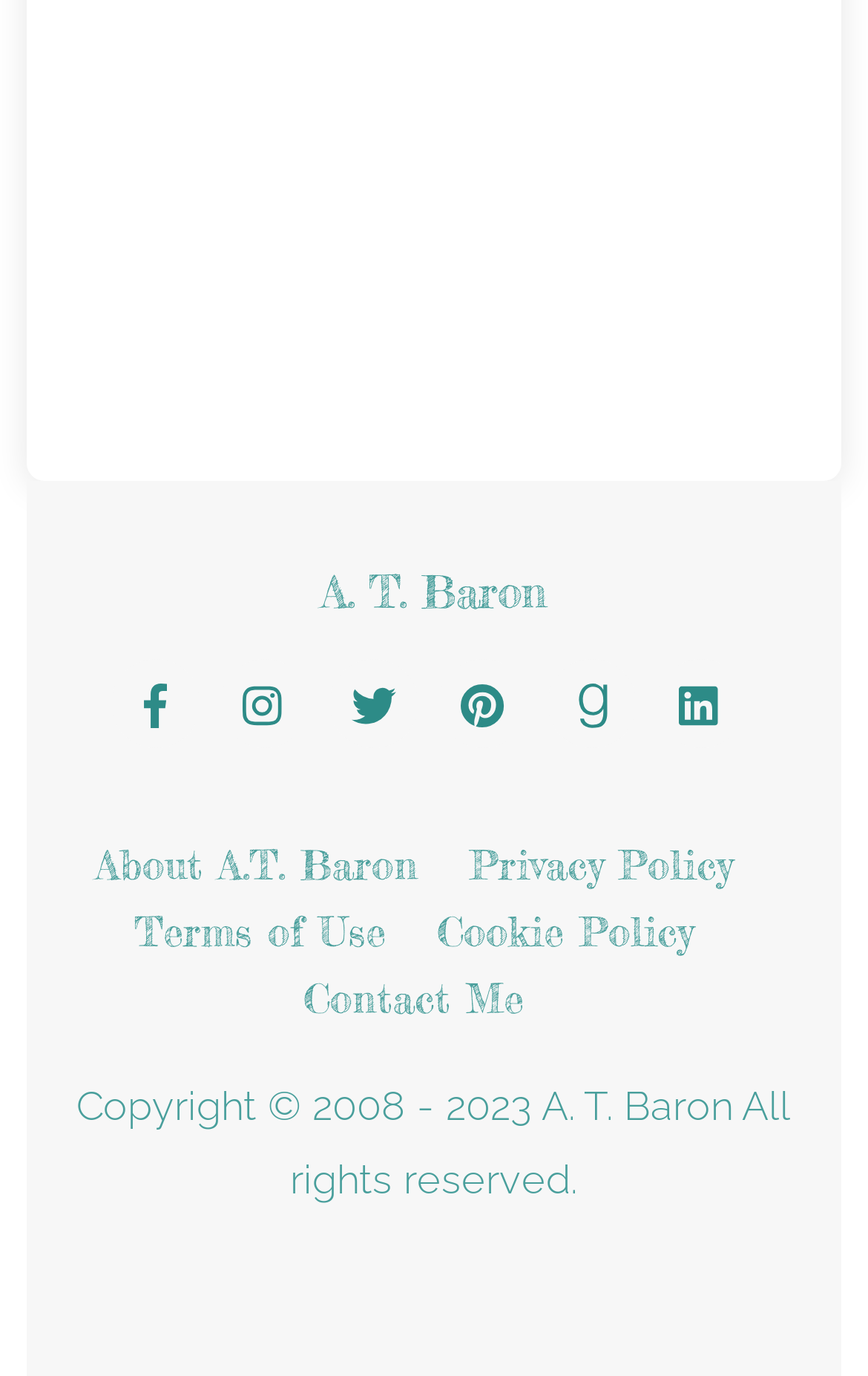Determine the bounding box coordinates for the area that needs to be clicked to fulfill this task: "View A. T. Baron's profile". The coordinates must be given as four float numbers between 0 and 1, i.e., [left, top, right, bottom].

[0.37, 0.41, 0.63, 0.45]